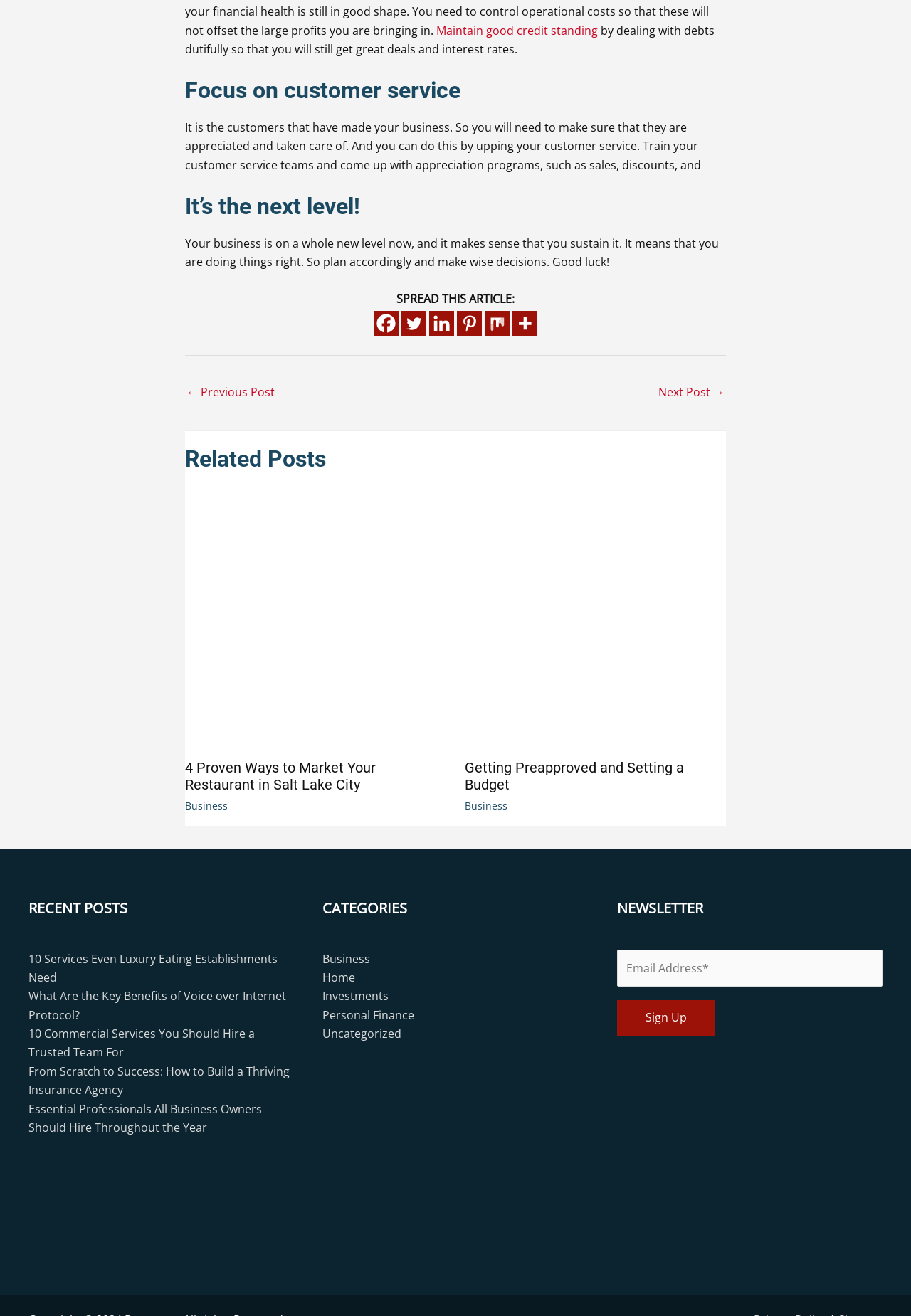Determine the bounding box of the UI component based on this description: "Uncategorized". The bounding box coordinates should be four float values between 0 and 1, i.e., [left, top, right, bottom].

[0.354, 0.78, 0.441, 0.791]